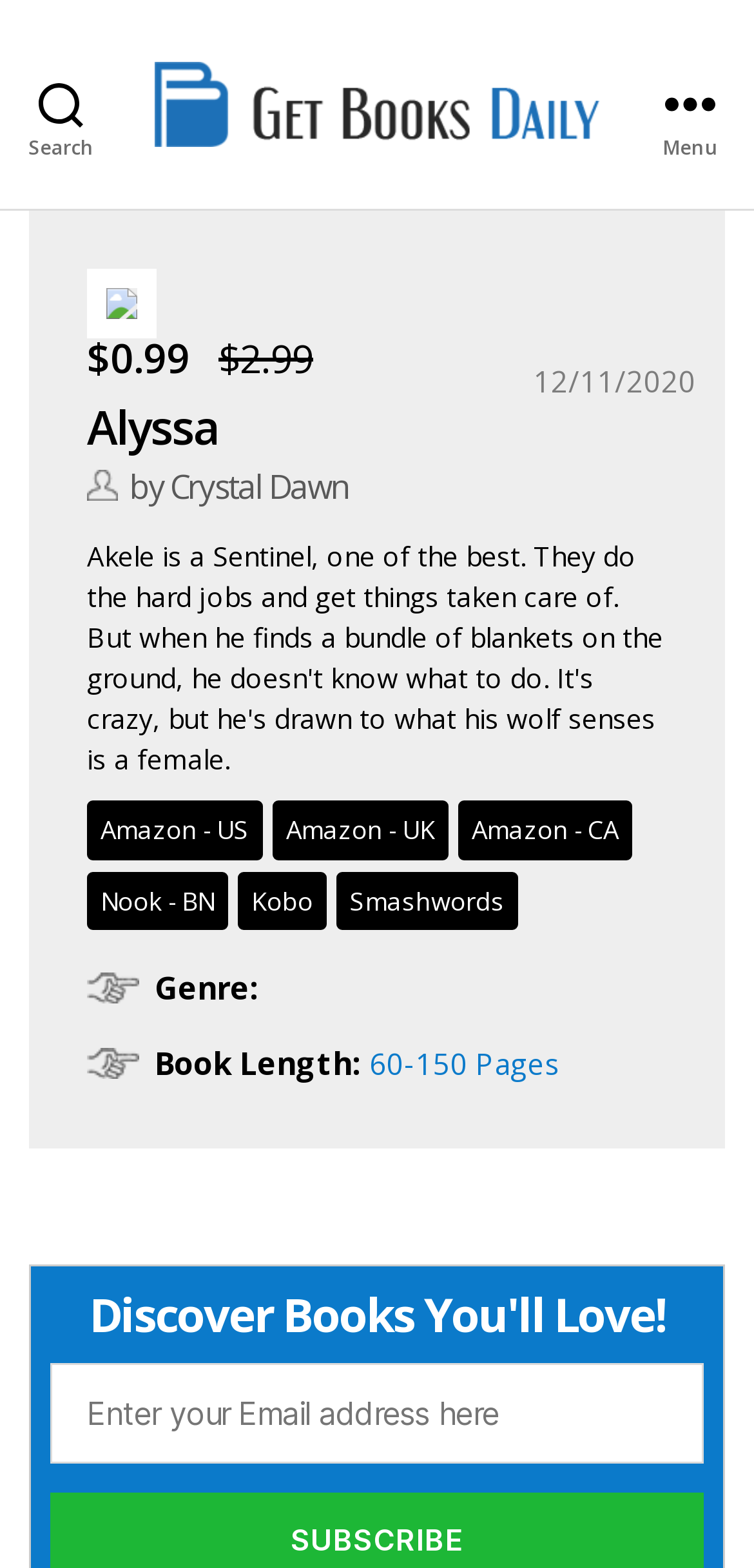Determine the bounding box coordinates of the region I should click to achieve the following instruction: "Open the menu". Ensure the bounding box coordinates are four float numbers between 0 and 1, i.e., [left, top, right, bottom].

[0.831, 0.0, 1.0, 0.133]